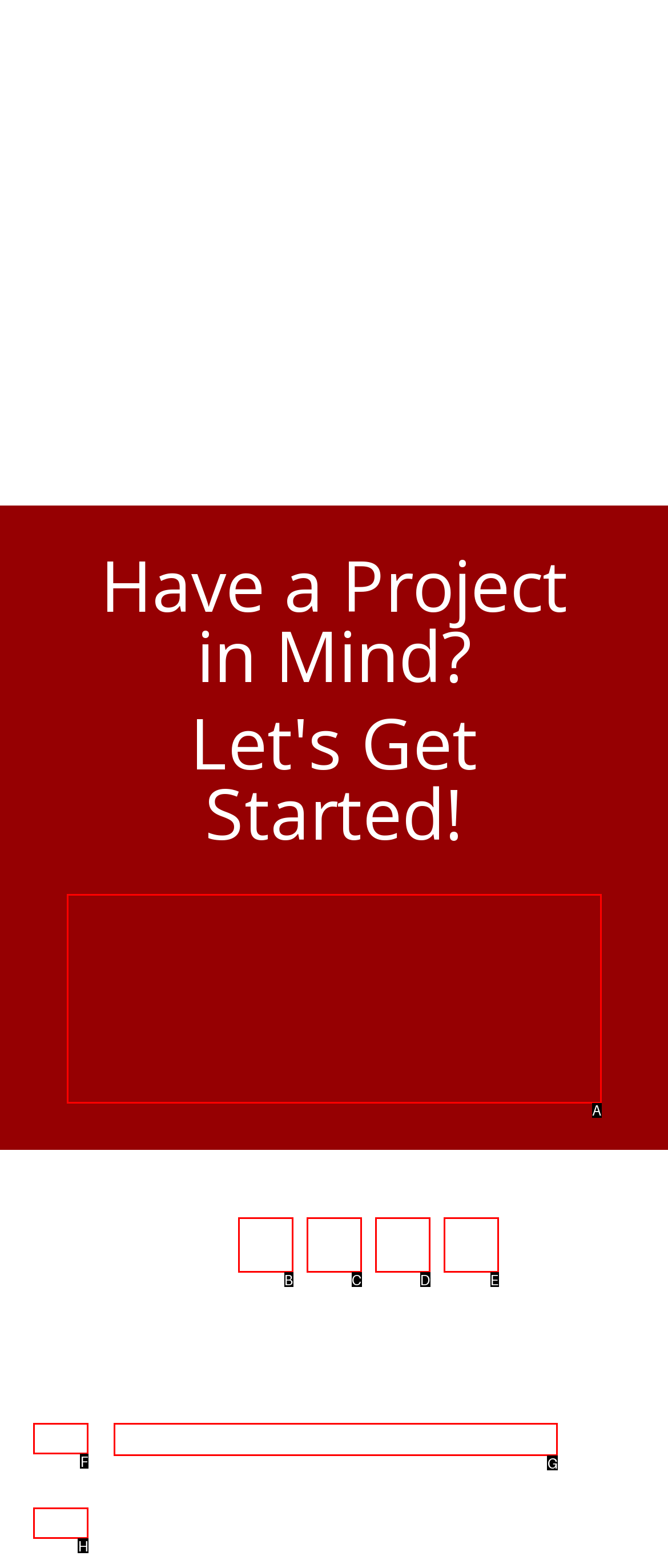Which lettered UI element aligns with this description: 
Provide your answer using the letter from the available choices.

H